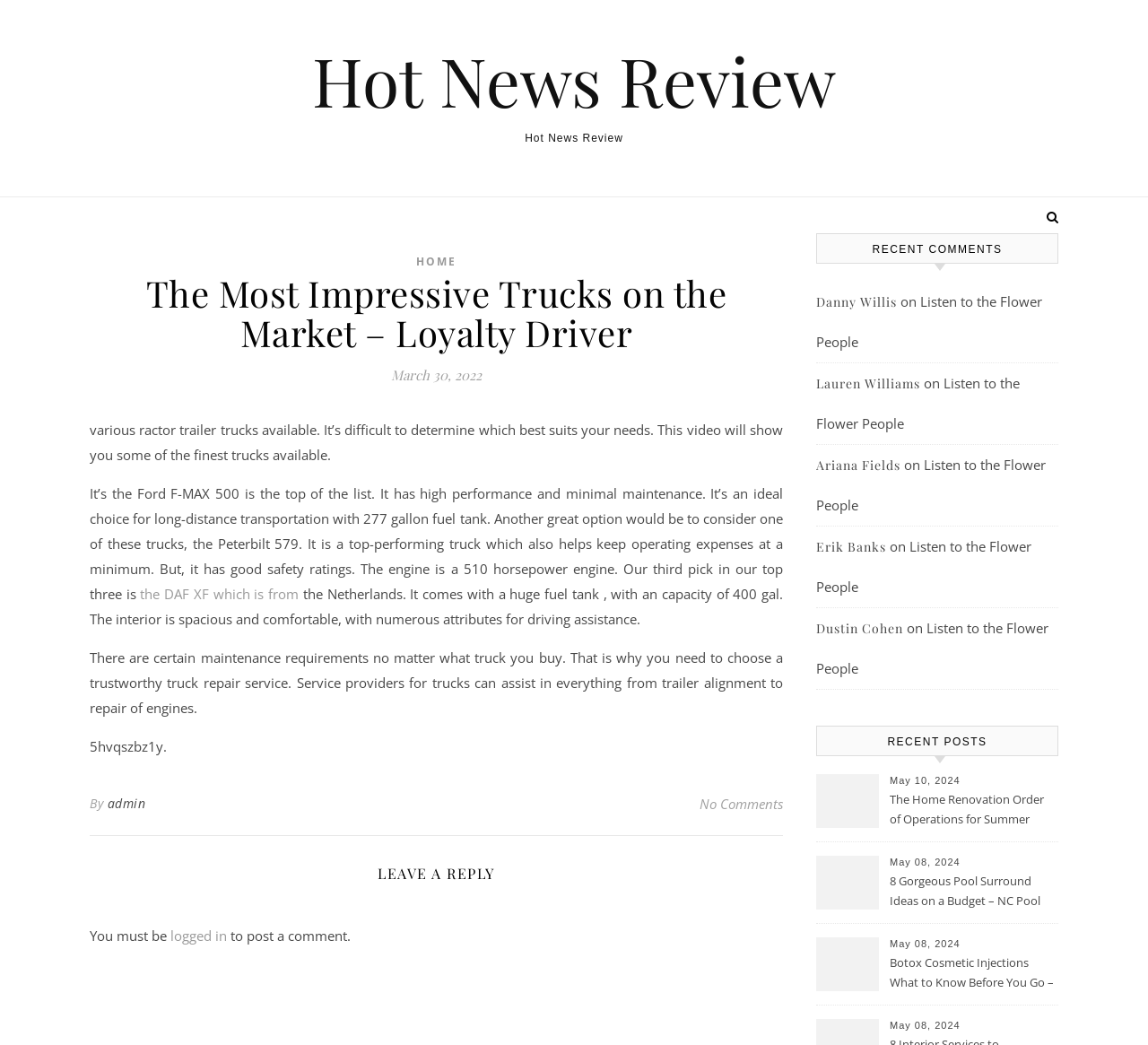Find the bounding box of the web element that fits this description: "Hot News Review".

[0.272, 0.045, 0.728, 0.109]